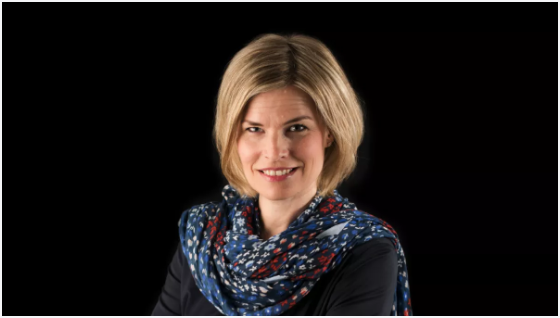What is the dominant color of the background?
Based on the image, answer the question with as much detail as possible.

The caption describes the background as a solid black, which serves to enhance the woman's presence and the colors of her attire in the image.